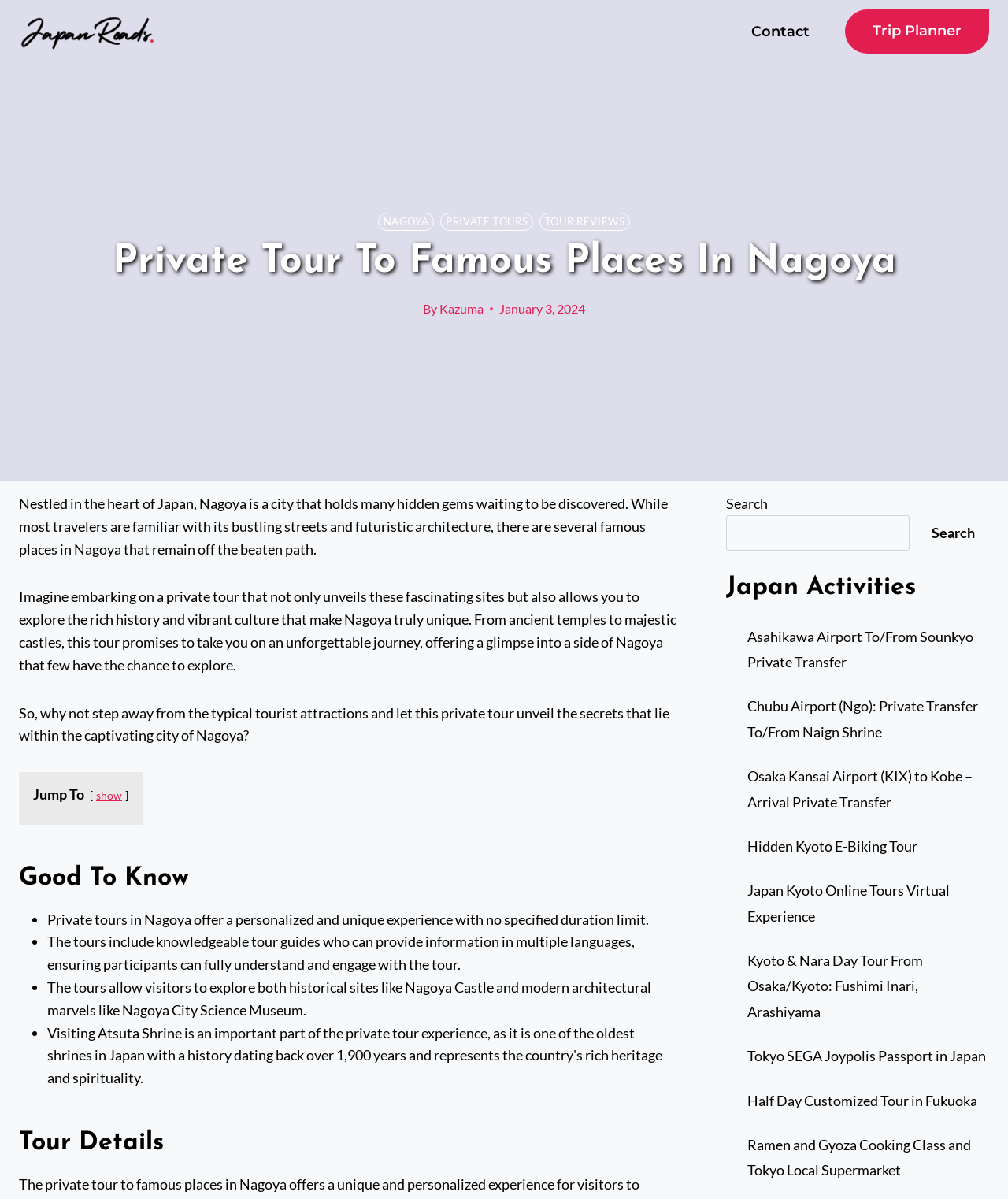Could you provide the bounding box coordinates for the portion of the screen to click to complete this instruction: "View 'Trip Planner'"?

[0.838, 0.008, 0.981, 0.045]